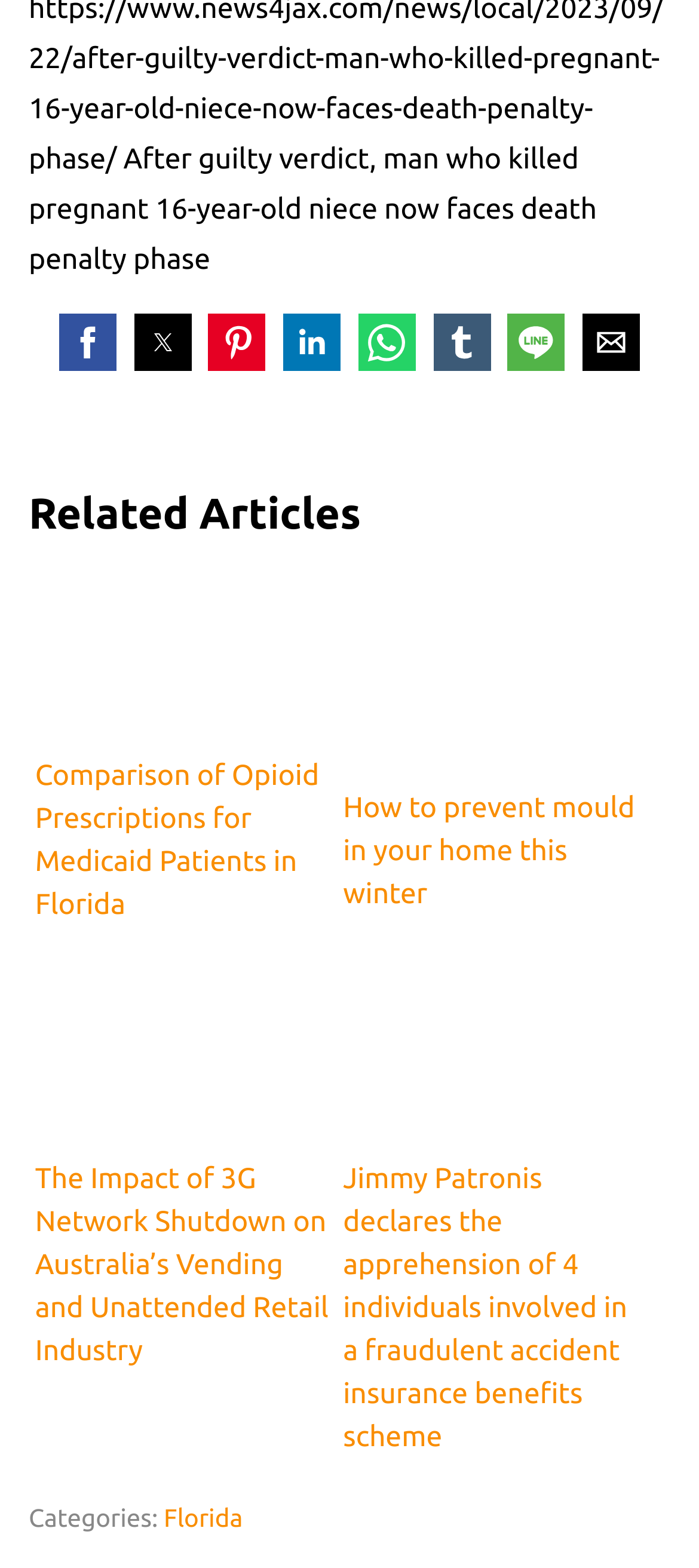Locate the bounding box coordinates of the clickable area needed to fulfill the instruction: "Share by email".

[0.833, 0.2, 0.915, 0.237]